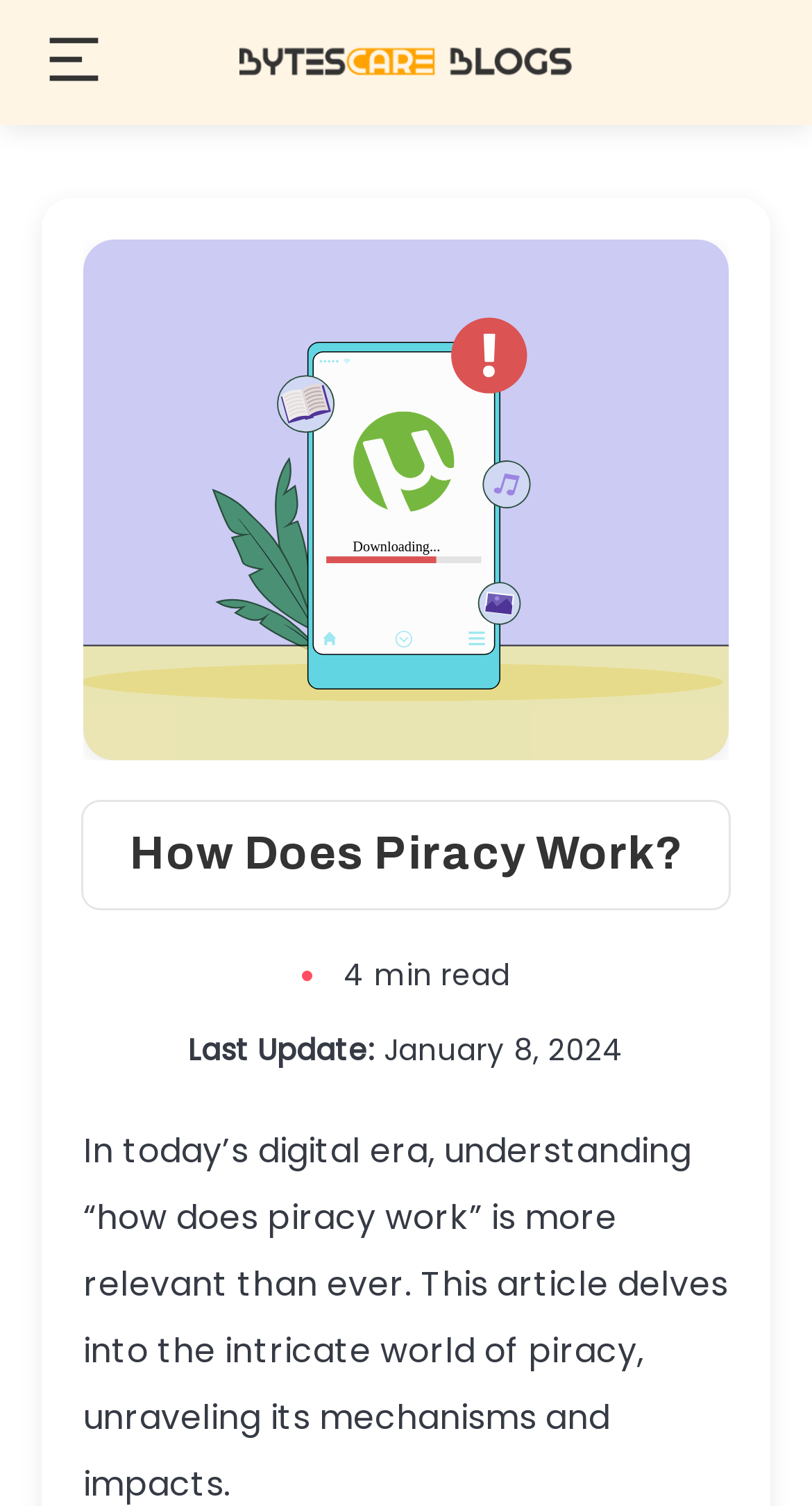Find the bounding box of the element with the following description: "jump to the newest eCalendar". The coordinates must be four float numbers between 0 and 1, formatted as [left, top, right, bottom].

None